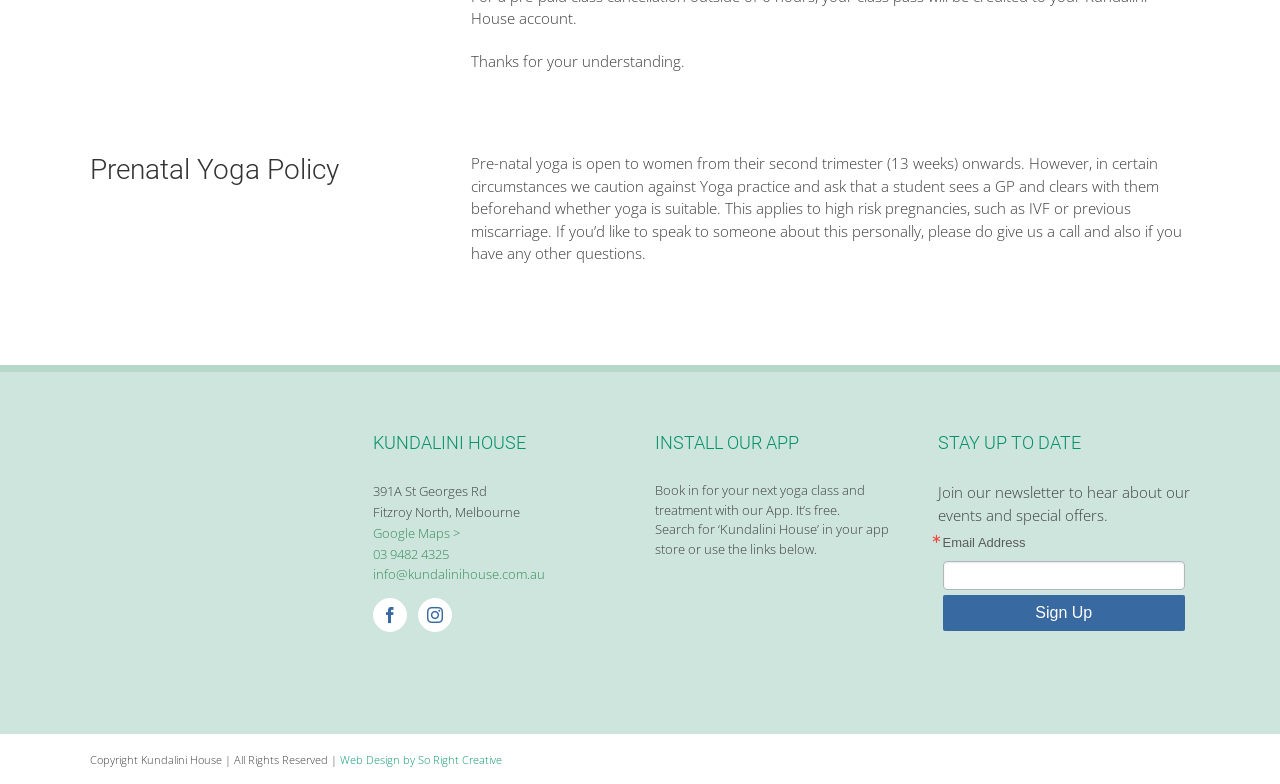Determine the bounding box coordinates for the area that should be clicked to carry out the following instruction: "Install the app from the App Store".

[0.512, 0.755, 0.595, 0.778]